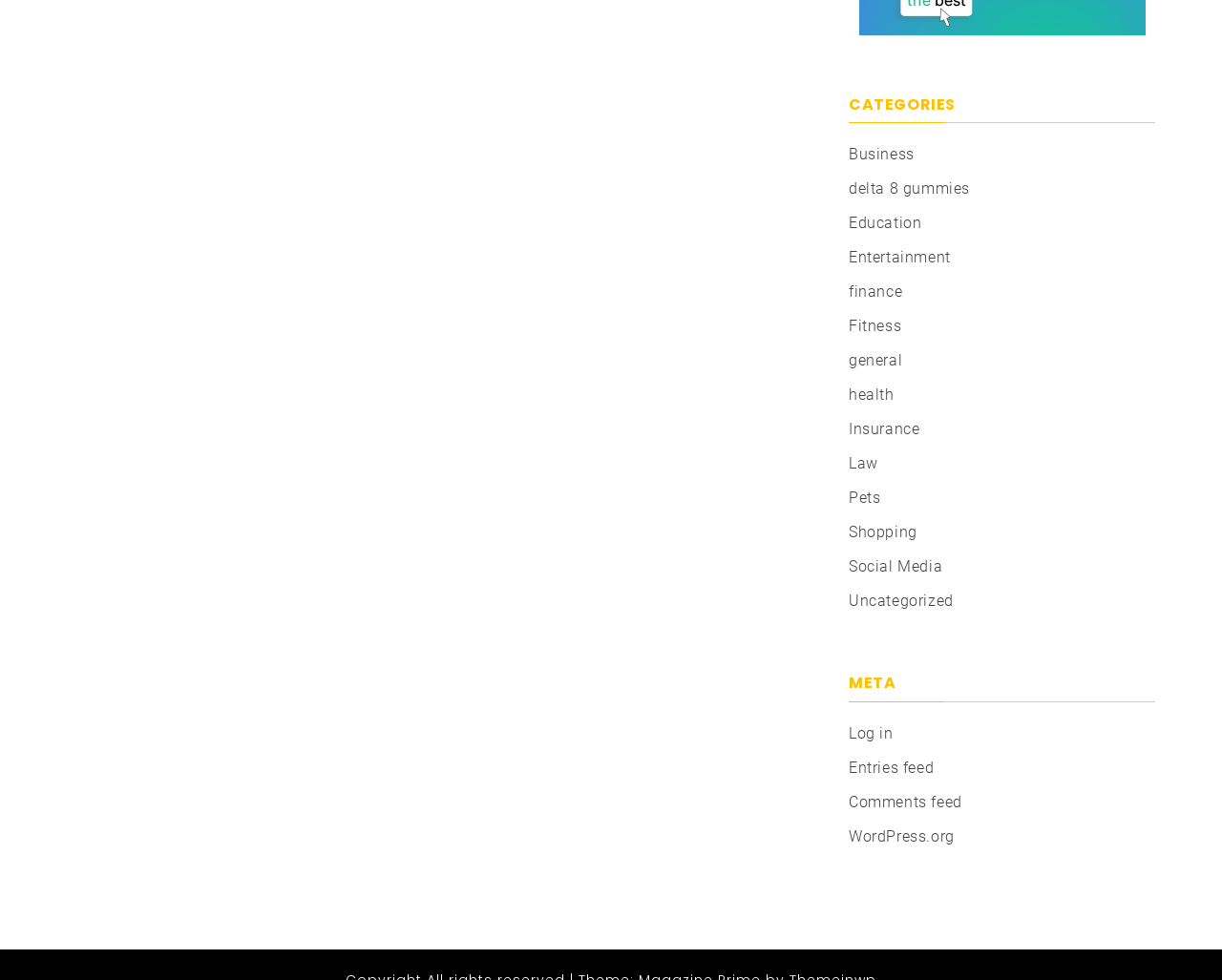Please identify the bounding box coordinates of the element that needs to be clicked to perform the following instruction: "Browse Entertainment category".

[0.695, 0.254, 0.778, 0.272]